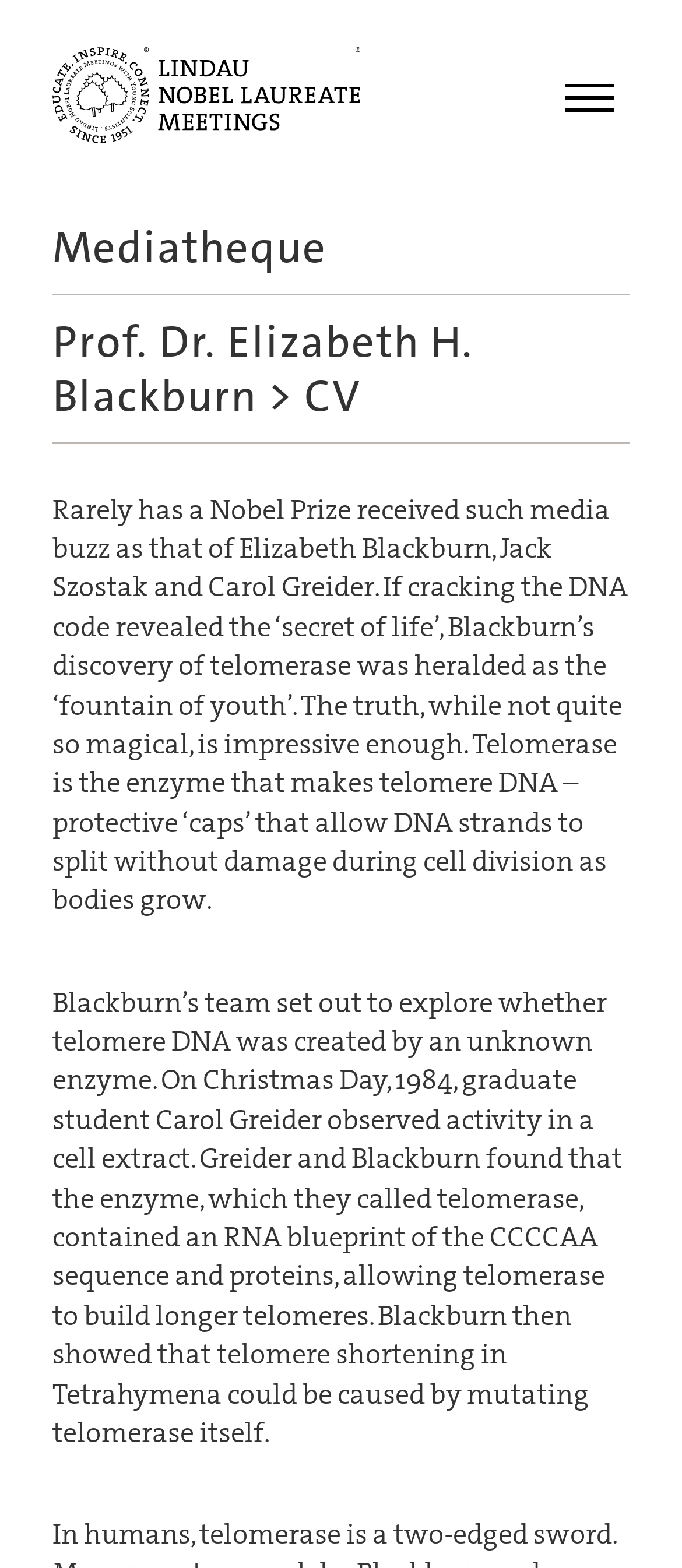What is the enzyme discovered by Blackburn's team?
Examine the screenshot and reply with a single word or phrase.

Telomerase